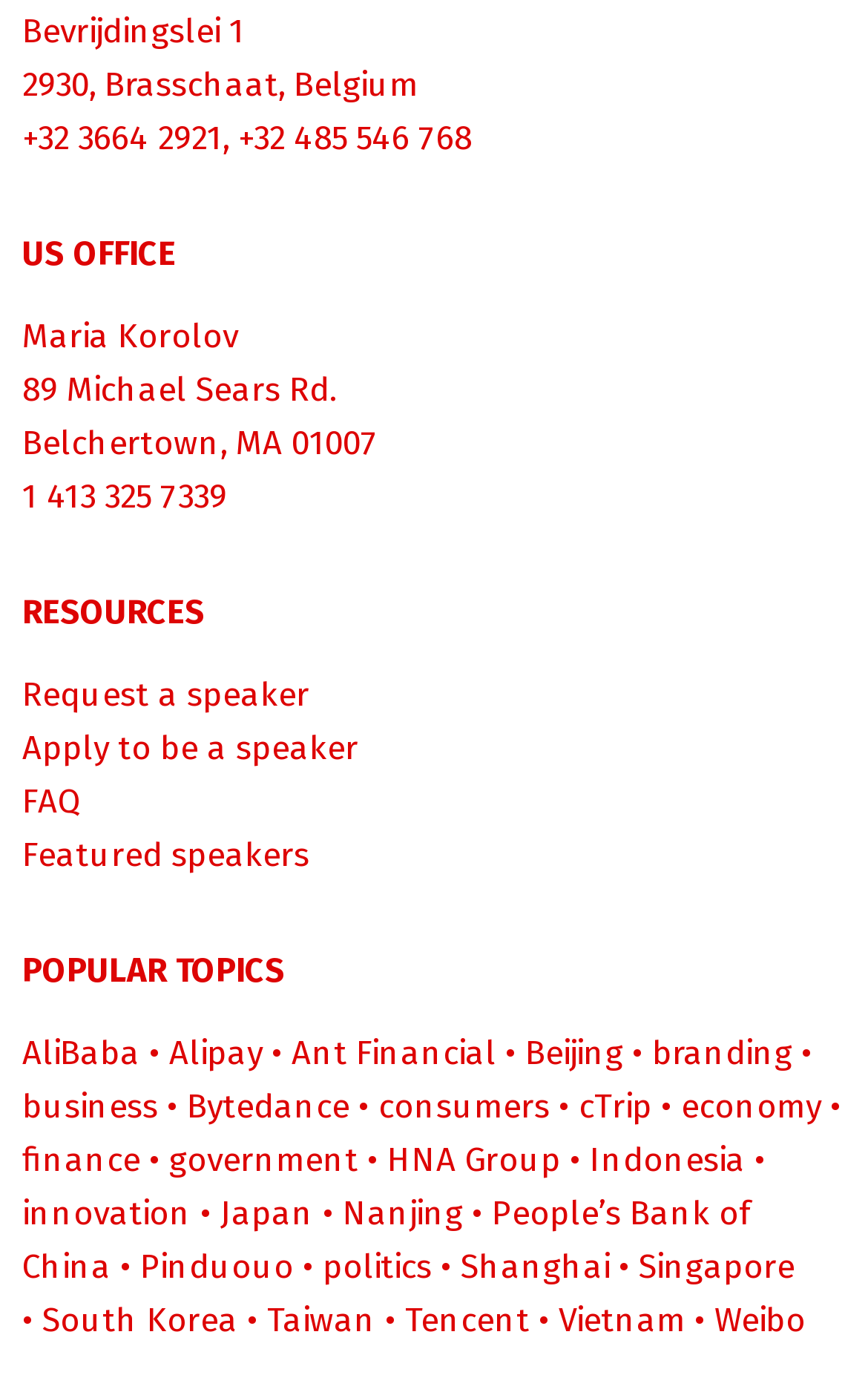Please specify the bounding box coordinates in the format (top-left x, top-left y, bottom-right x, bottom-right y), with values ranging from 0 to 1. Identify the bounding box for the UI component described as follows: Singapore

[0.736, 0.894, 0.915, 0.922]